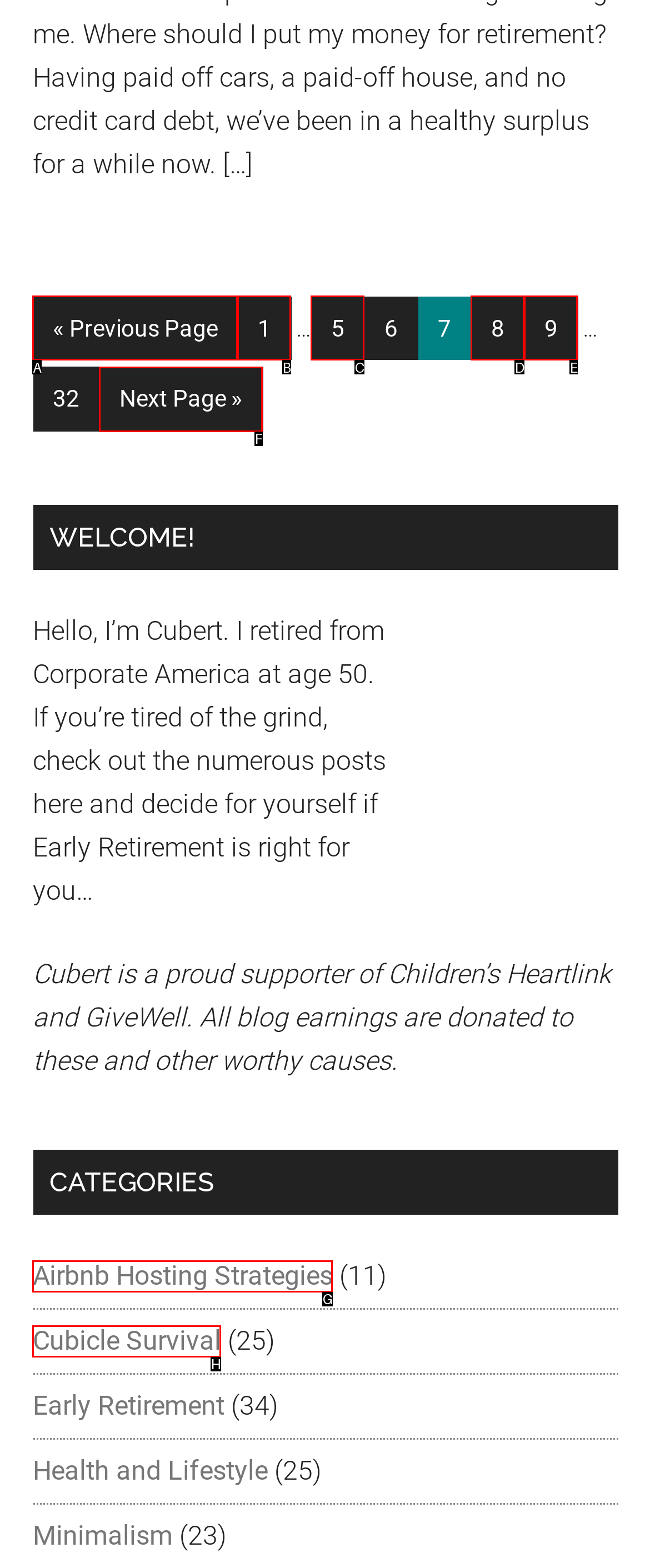From the given choices, determine which HTML element aligns with the description: Go to Next Page » Respond with the letter of the appropriate option.

F